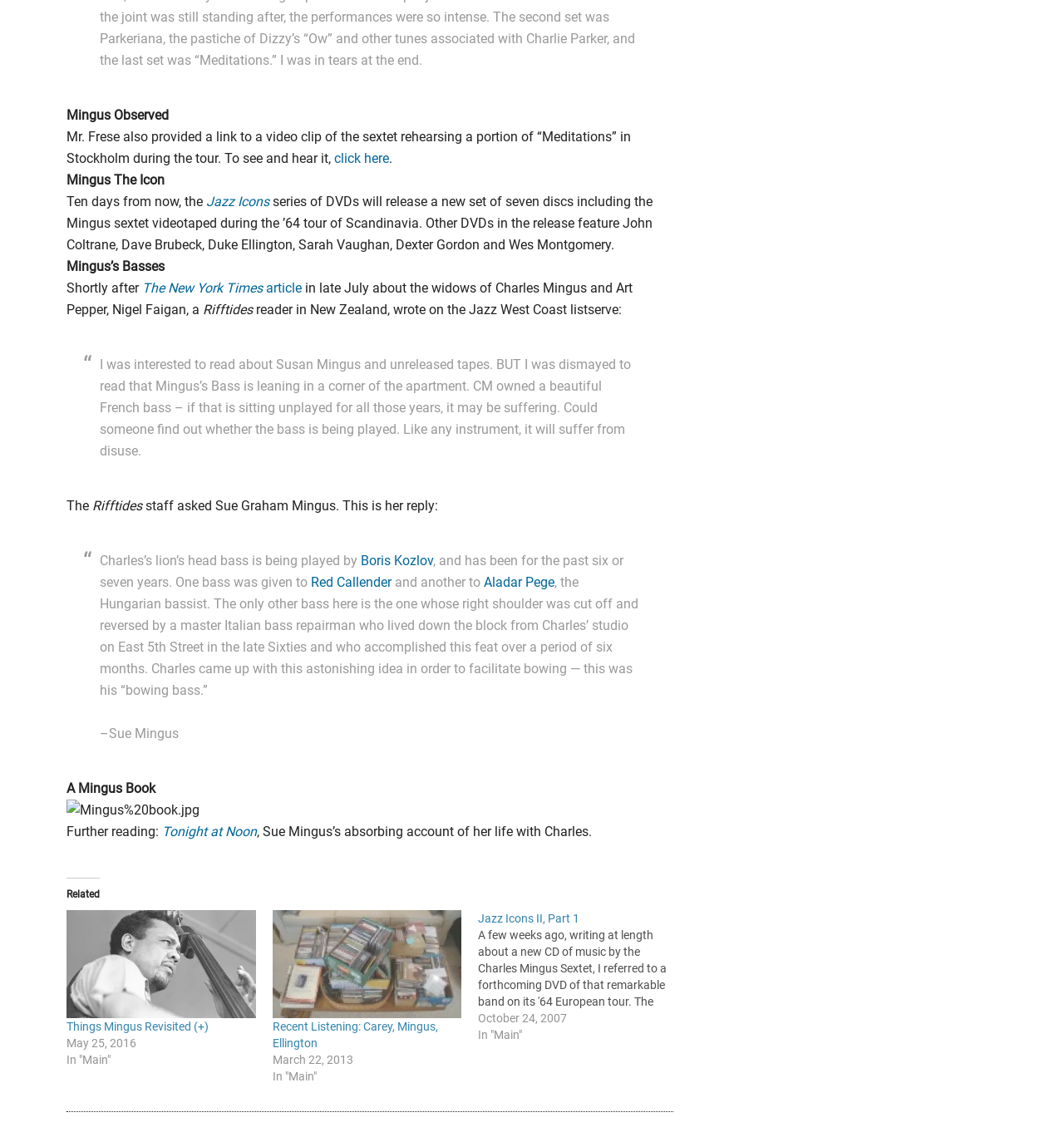Locate the bounding box coordinates of the element you need to click to accomplish the task described by this instruction: "Click the Join our Club link".

None